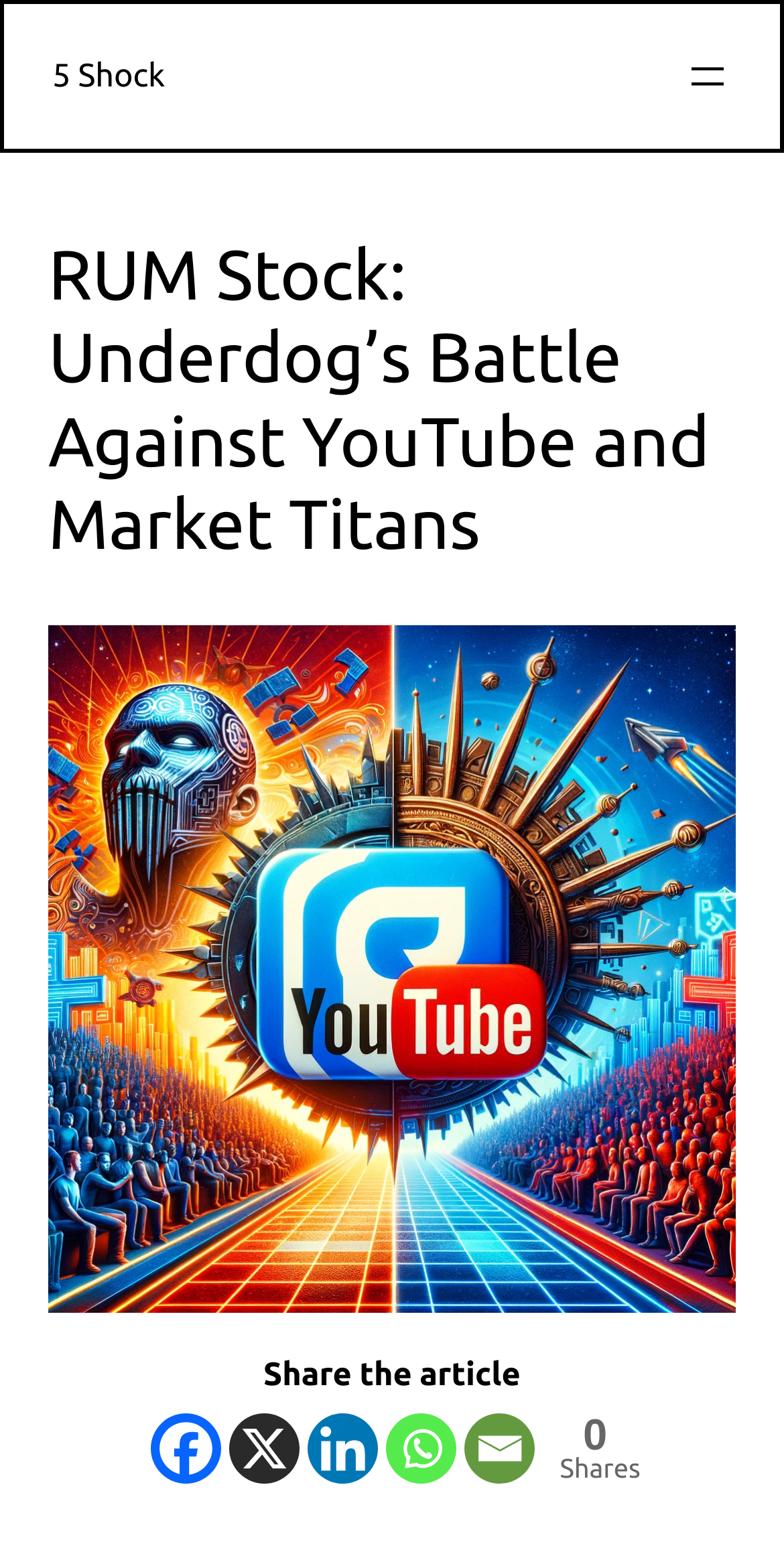Locate the bounding box coordinates of the element's region that should be clicked to carry out the following instruction: "Share the article". The coordinates need to be four float numbers between 0 and 1, i.e., [left, top, right, bottom].

[0.336, 0.877, 0.664, 0.901]